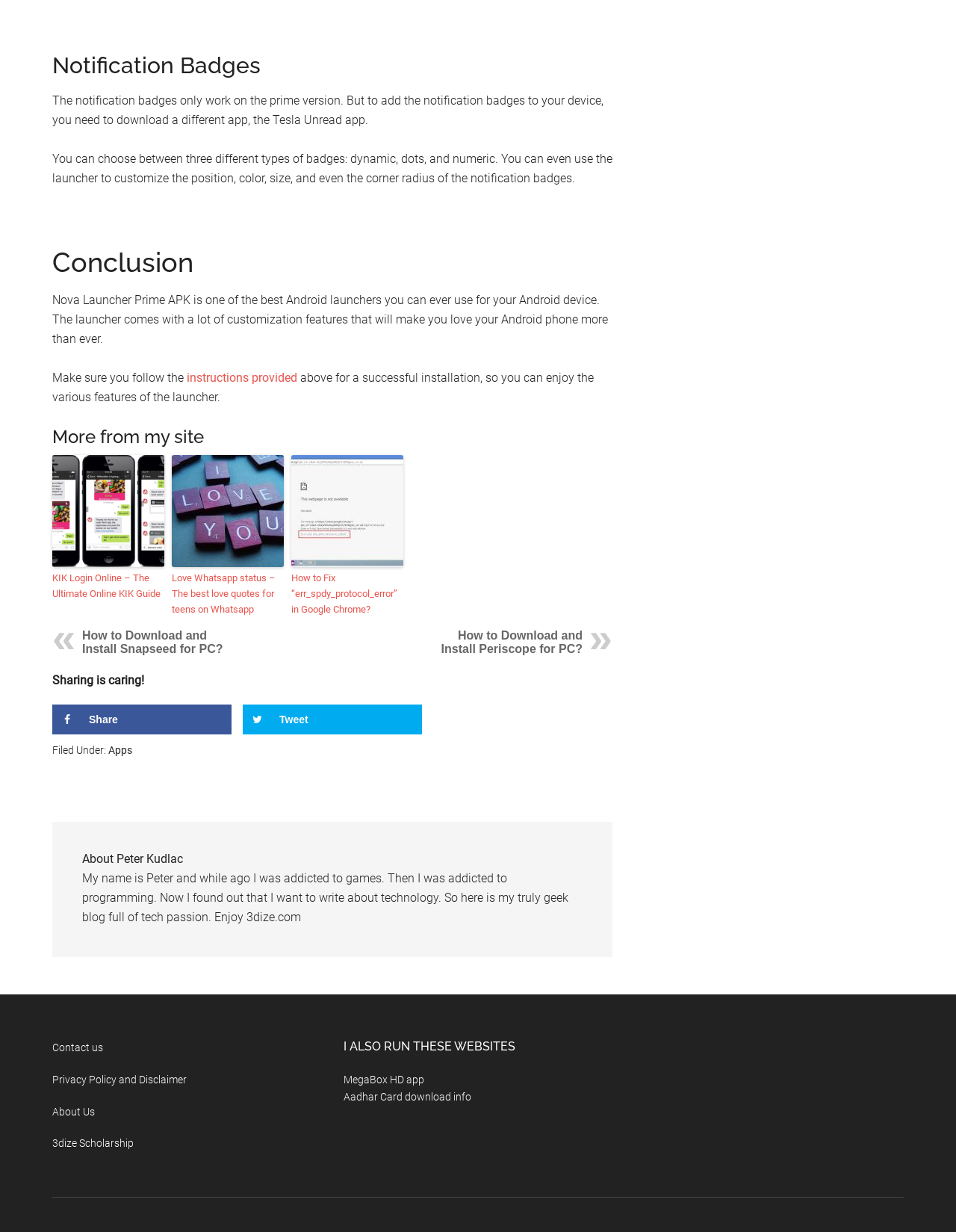What is the author's name?
Please provide a single word or phrase as the answer based on the screenshot.

Peter Kudlac